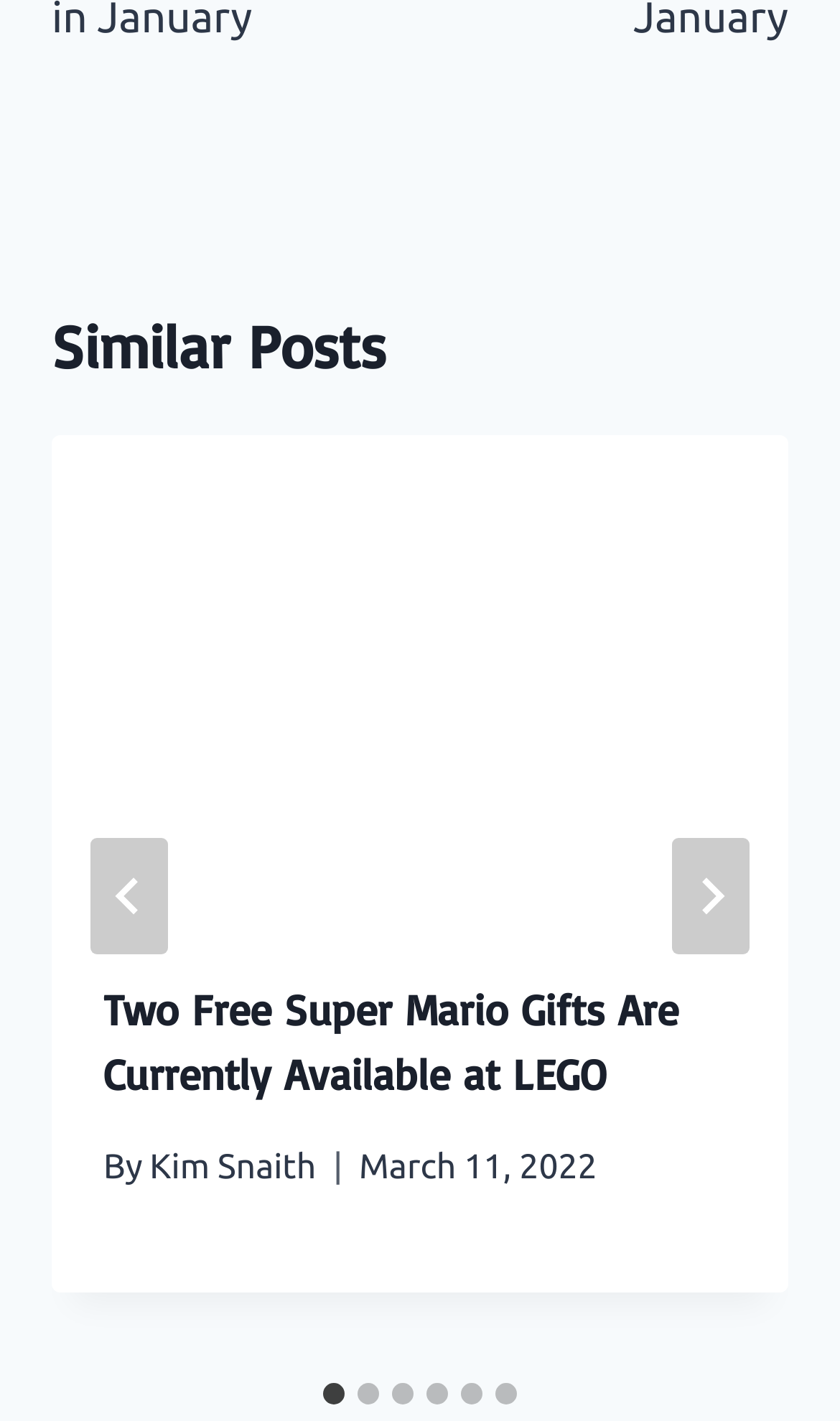Identify the bounding box coordinates of the area that should be clicked in order to complete the given instruction: "Go to next slide". The bounding box coordinates should be four float numbers between 0 and 1, i.e., [left, top, right, bottom].

[0.8, 0.589, 0.892, 0.671]